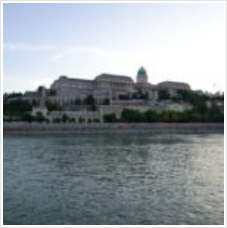What is reflected in the tranquil waters?
Provide a well-explained and detailed answer to the question.

The caption describes the scene as 'the tranquil waters reflecting the fading light of day', indicating that the reflection in the water is of the sunset.